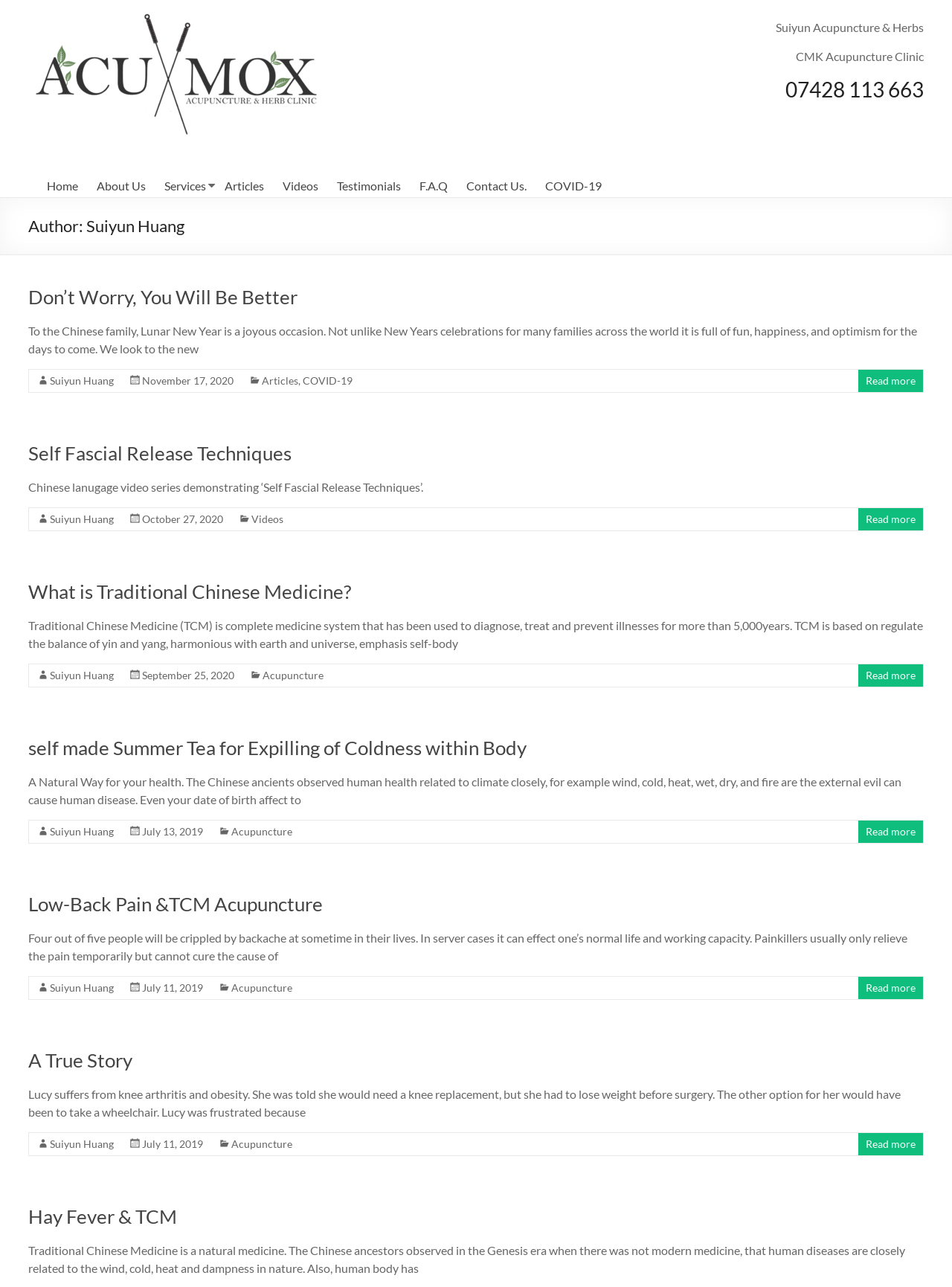Identify the bounding box coordinates of the region I need to click to complete this instruction: "Read more about 'Don’t Worry, You Will Be Better'".

[0.03, 0.221, 0.313, 0.24]